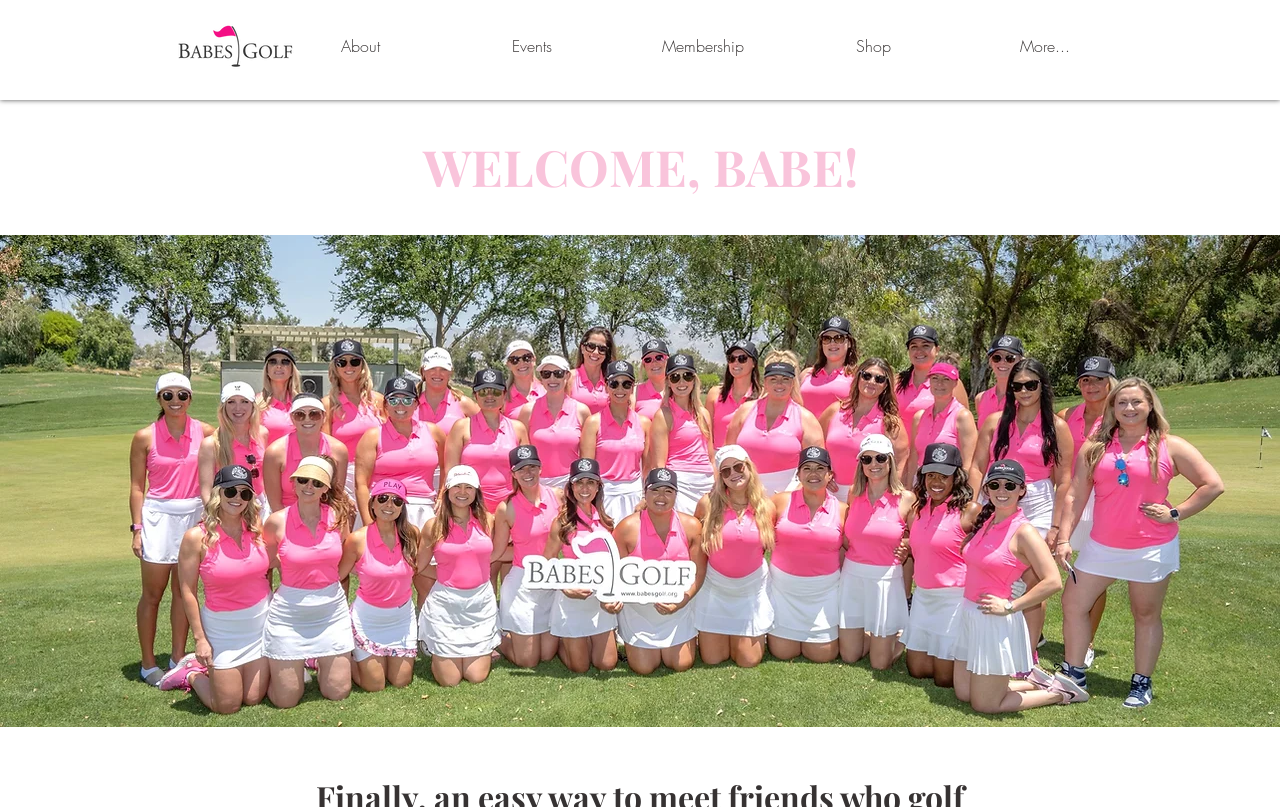What is the theme of the webpage?
Can you provide an in-depth and detailed response to the question?

I inferred the theme of the webpage by looking at the name of the golf club 'Babes Golf' and the presence of golf-related links such as 'Events' and 'Membership', indicating that the webpage is related to golf.